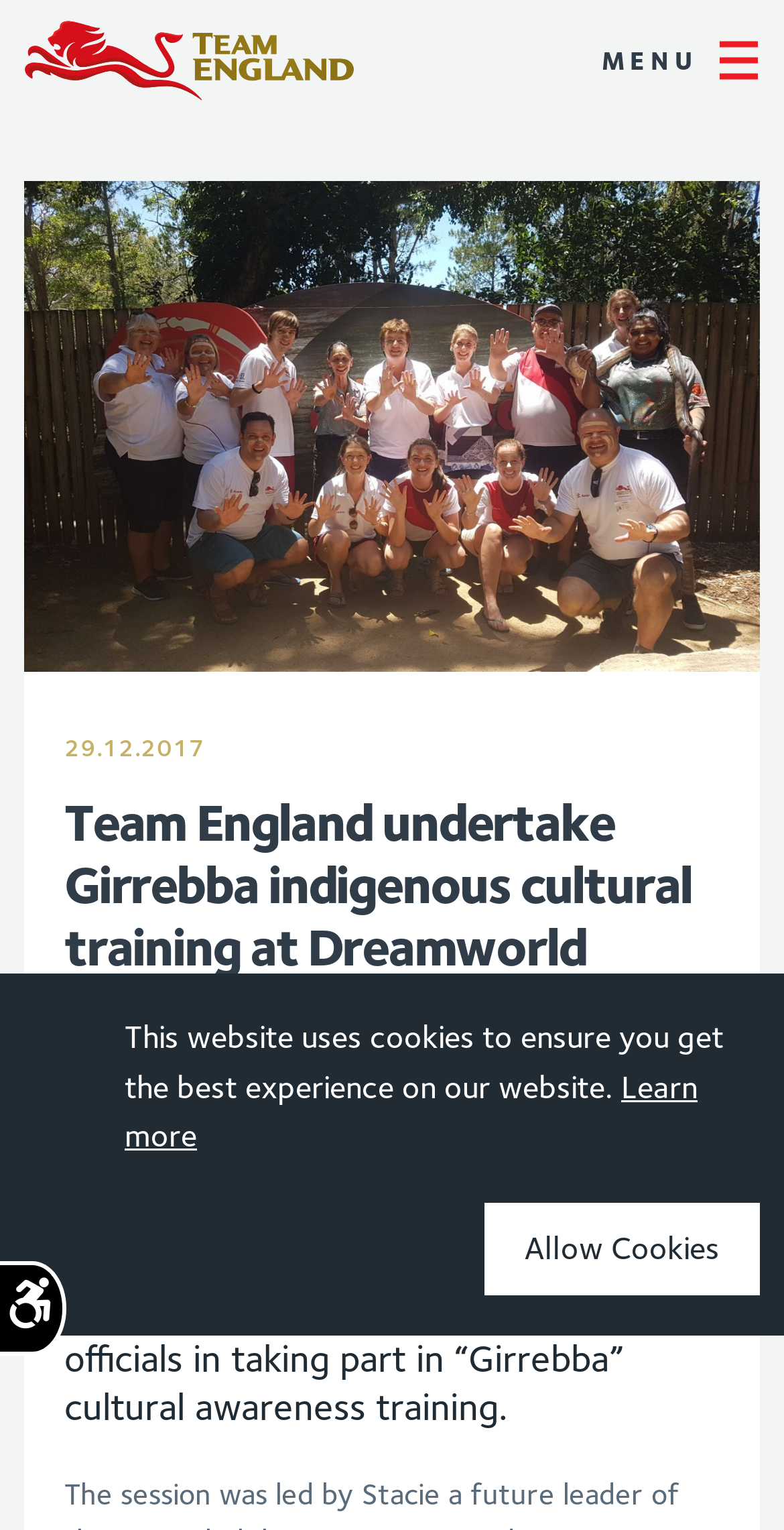Based on the provided description, "Learn more", find the bounding box of the corresponding UI element in the screenshot.

[0.159, 0.698, 0.89, 0.755]